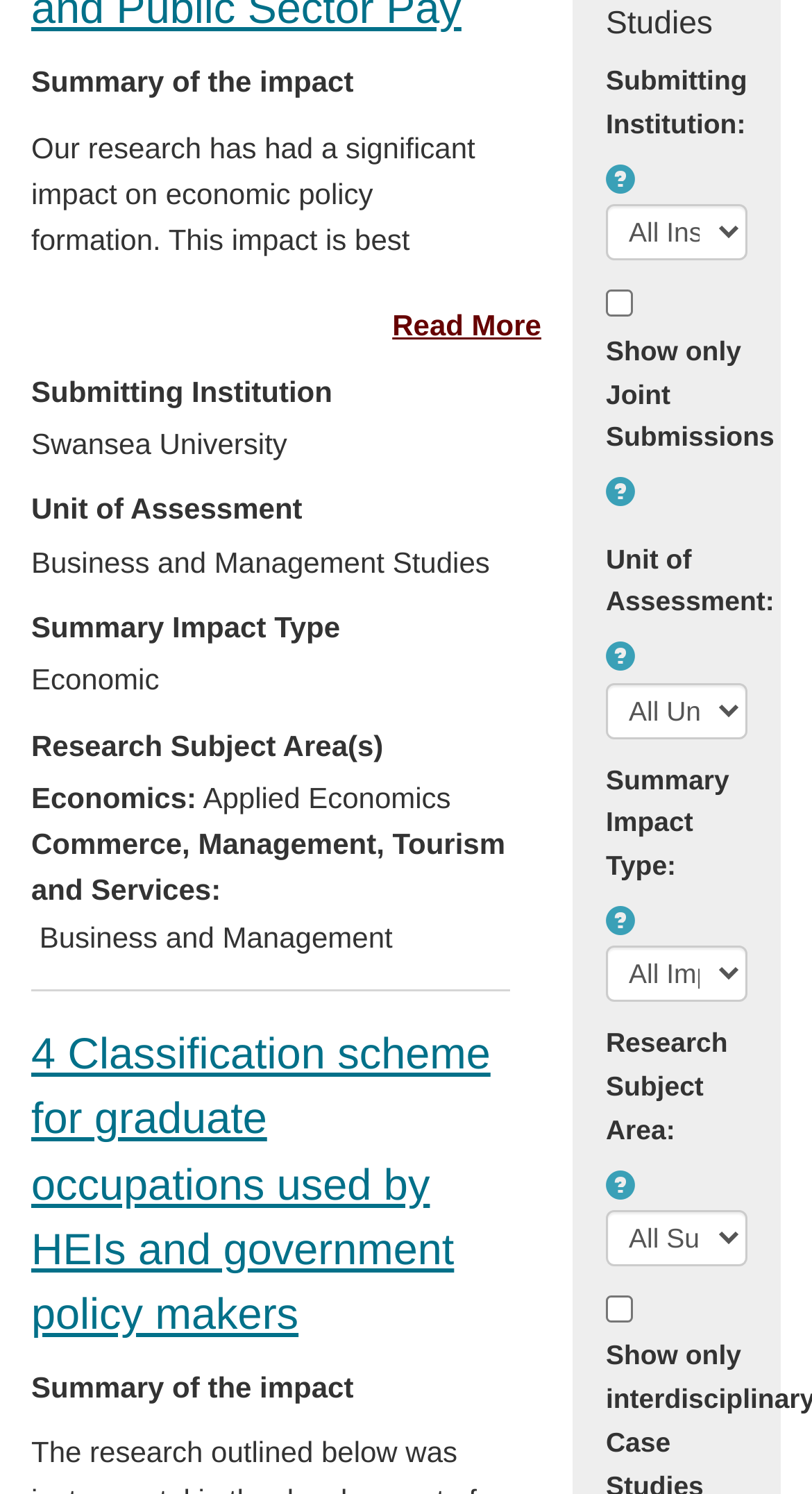Please determine the bounding box coordinates of the element's region to click in order to carry out the following instruction: "Click the 'Read More' link". The coordinates should be four float numbers between 0 and 1, i.e., [left, top, right, bottom].

[0.0, 0.196, 0.667, 0.234]